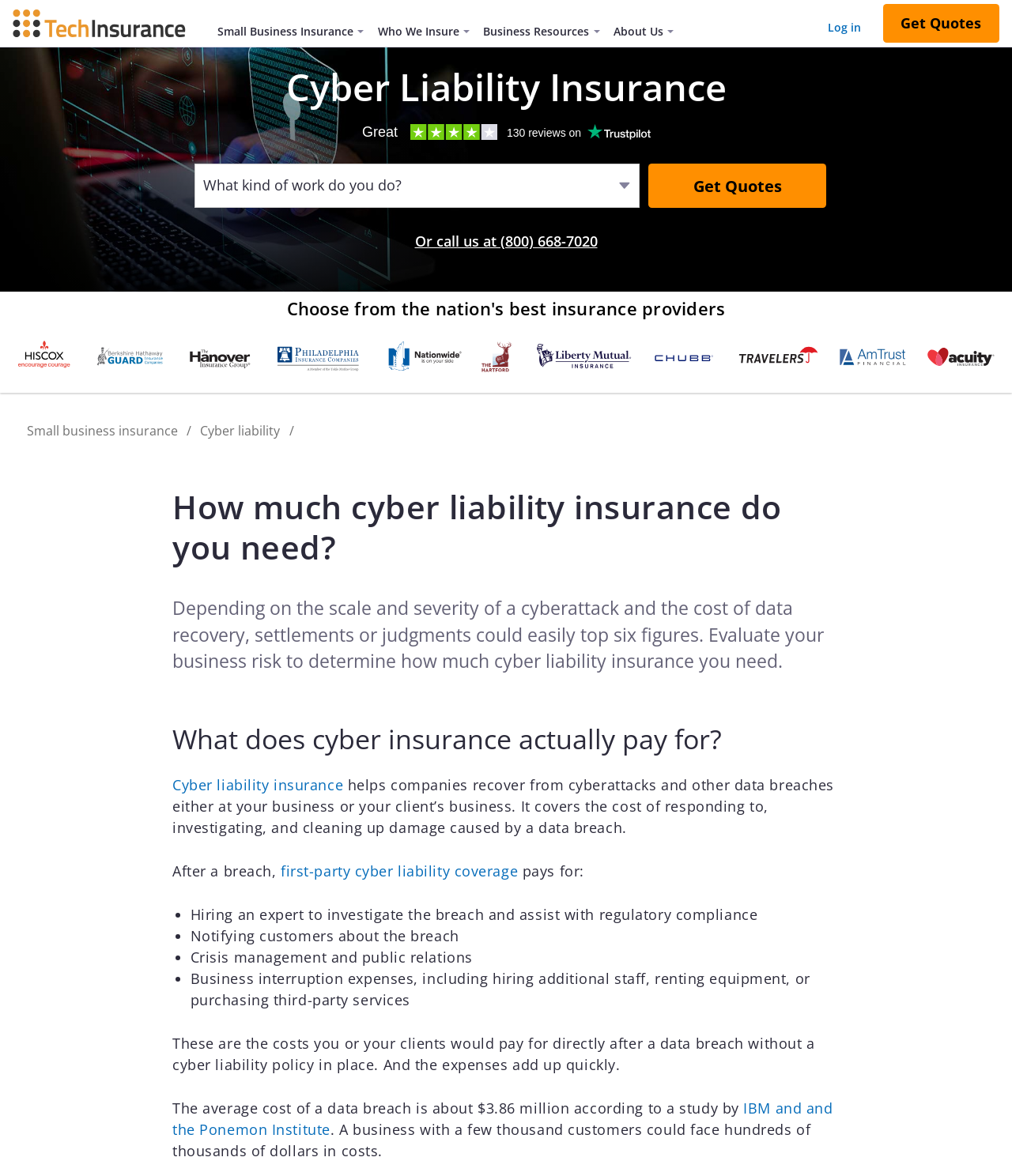Locate the bounding box coordinates of the item that should be clicked to fulfill the instruction: "Click the 'Small Business Insurance' link".

[0.208, 0.0, 0.366, 0.04]